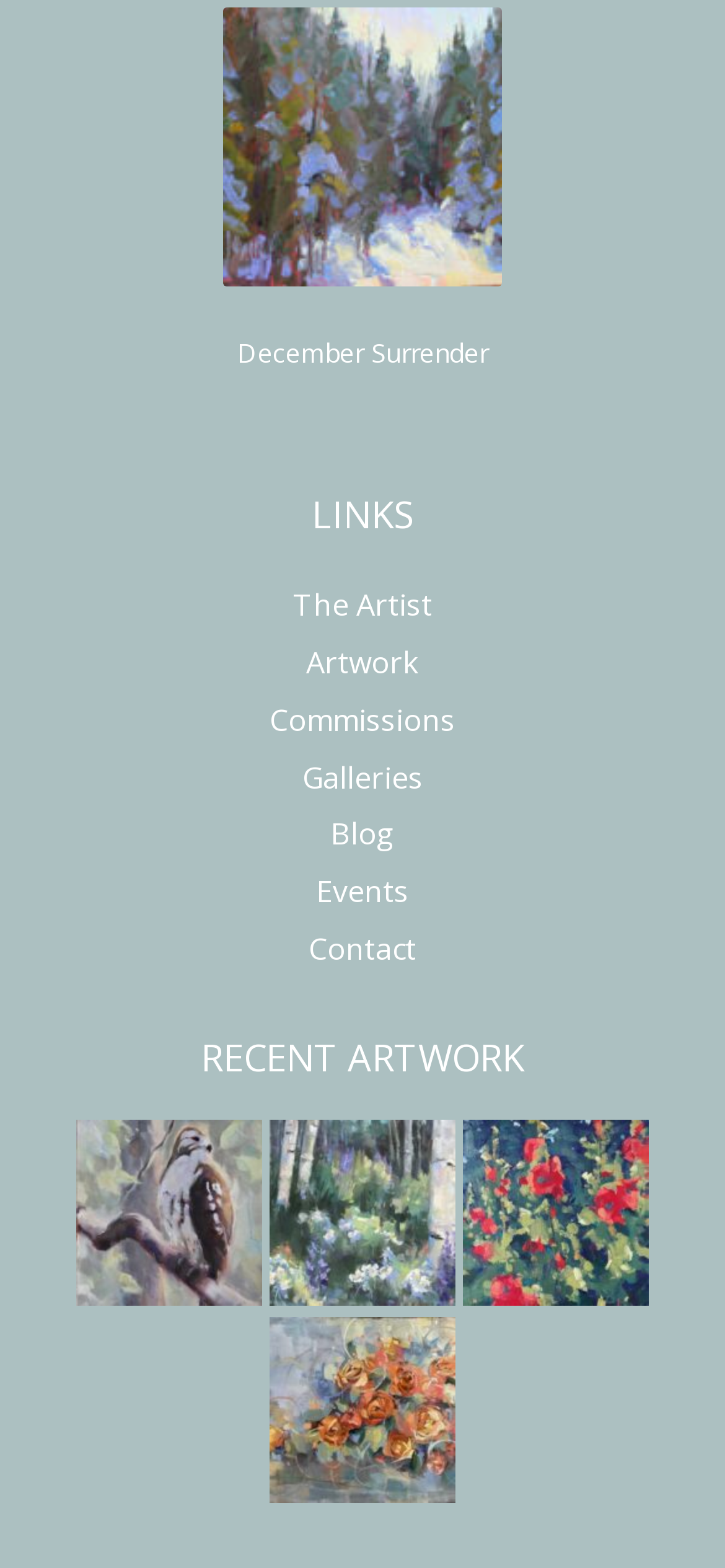What is the title of the 'RECENT ARTWORK' section?
Respond to the question with a well-detailed and thorough answer.

I found the text 'RECENT ARTWORK' which is likely the title of the section that displays the recent artworks.